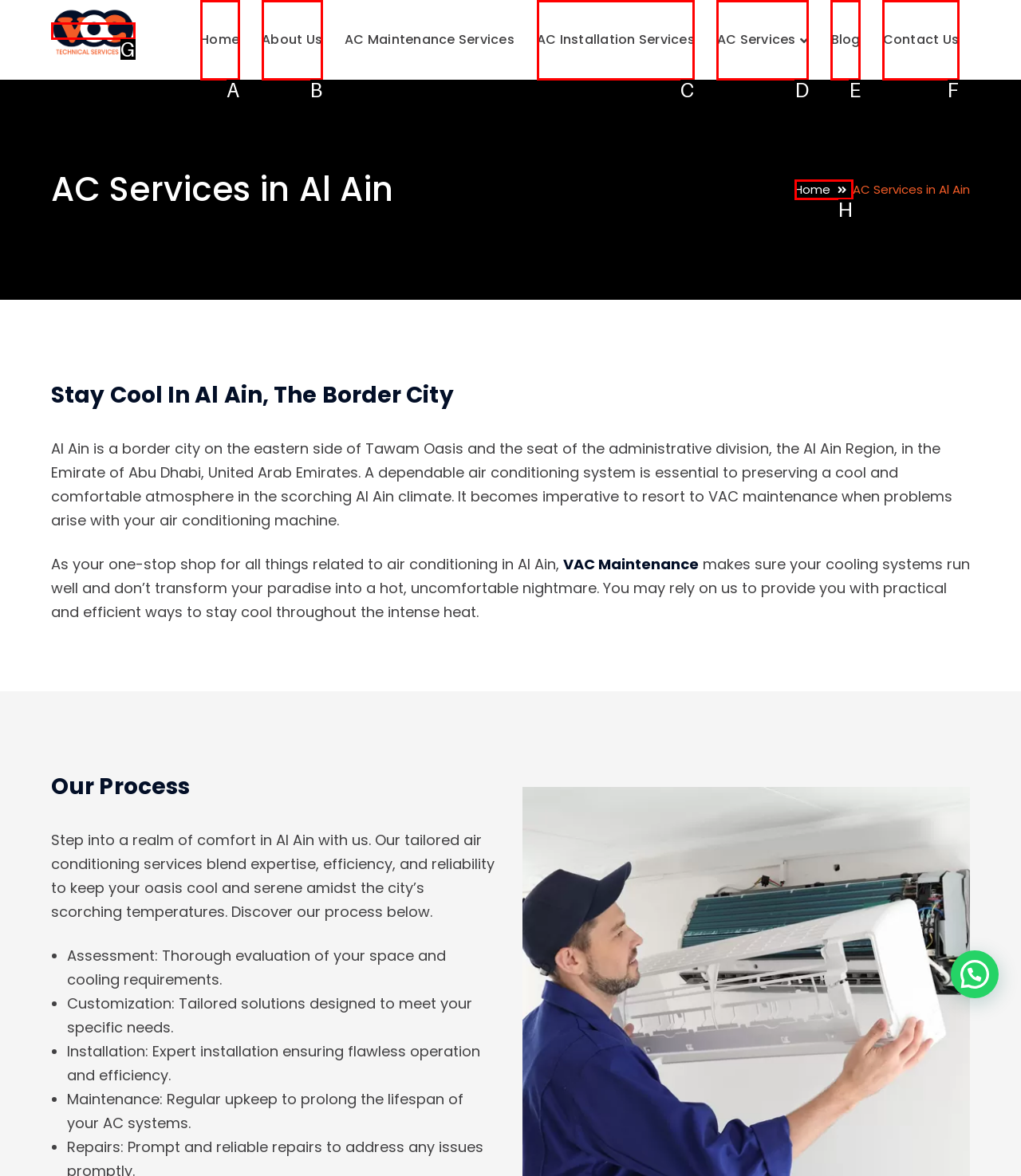Determine the right option to click to perform this task: Learn more about AC Installation Services
Answer with the correct letter from the given choices directly.

C